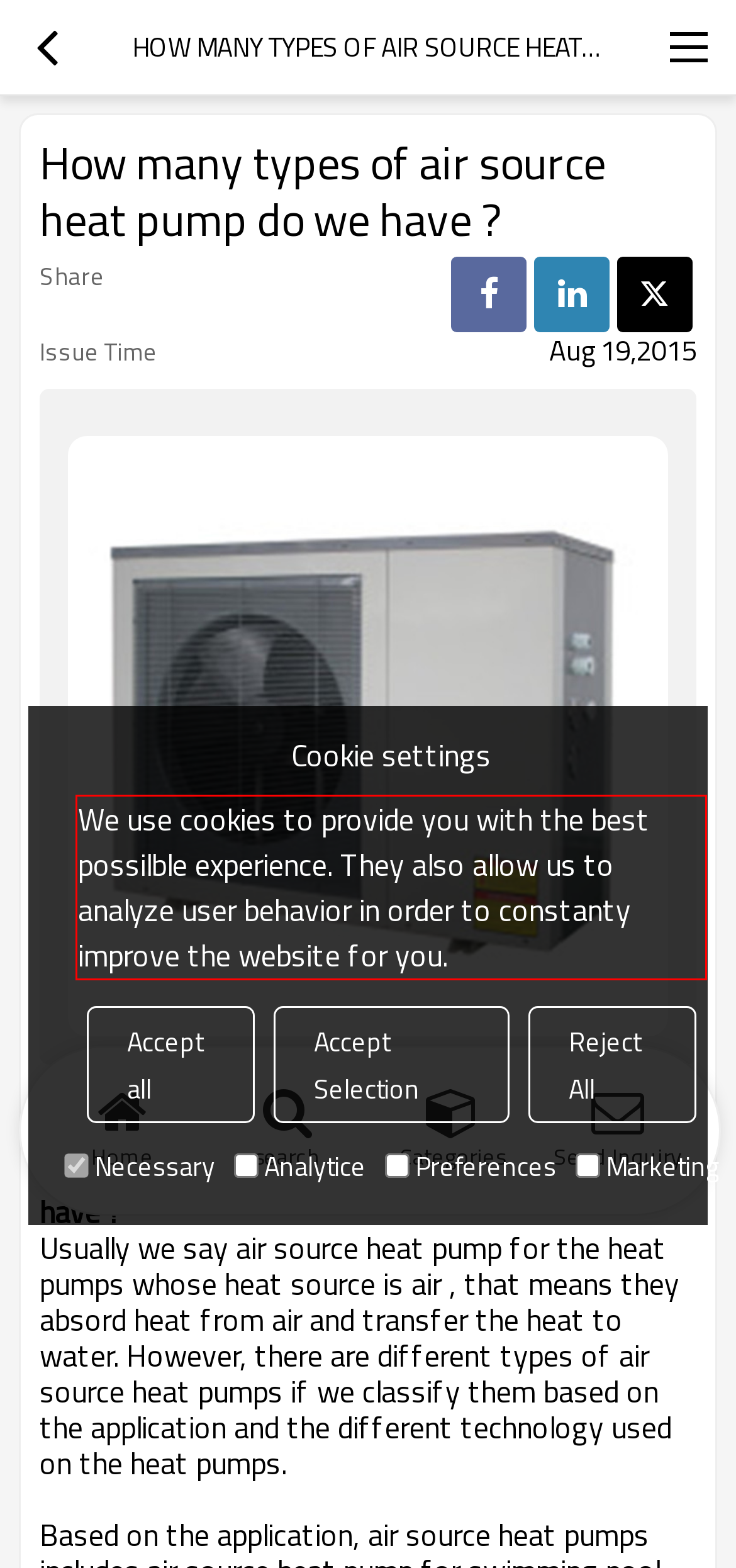Within the screenshot of the webpage, locate the red bounding box and use OCR to identify and provide the text content inside it.

We use cookies to provide you with the best possilble experience. They also allow us to analyze user behavior in order to constanty improve the website for you.